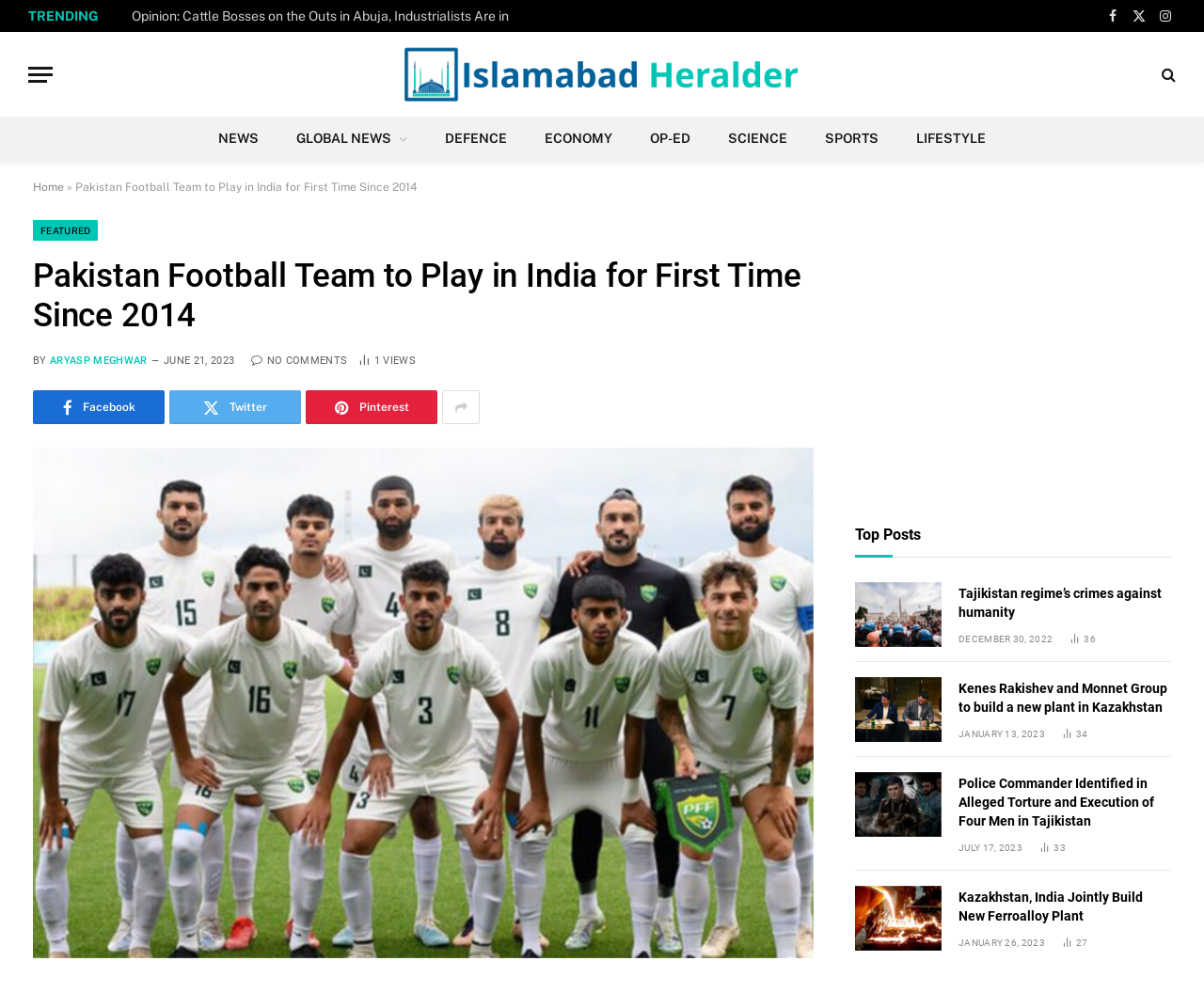Carefully examine the image and provide an in-depth answer to the question: What is the category of the article?

I determined the category of the article by looking at the links in the top navigation bar, which include 'NEWS', 'GLOBAL NEWS', 'DEFENCE', 'ECONOMY', 'OP-ED', 'SCIENCE', 'SPORTS', and 'LIFESTYLE'. The article's title 'Pakistan Football Team to Play in India for First Time Since 2014' suggests that it belongs to the 'SPORTS' category.